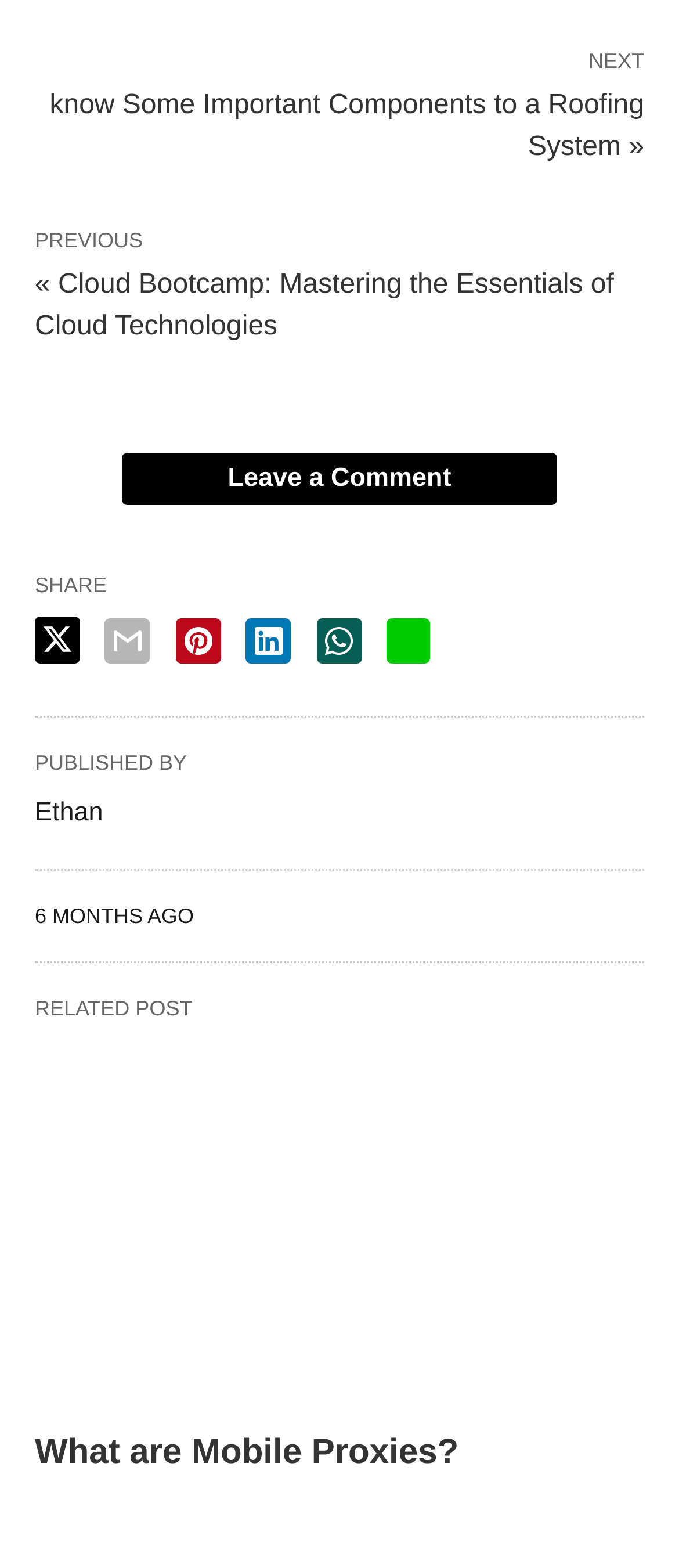Provide a brief response to the question using a single word or phrase: 
How many related posts are shown?

2